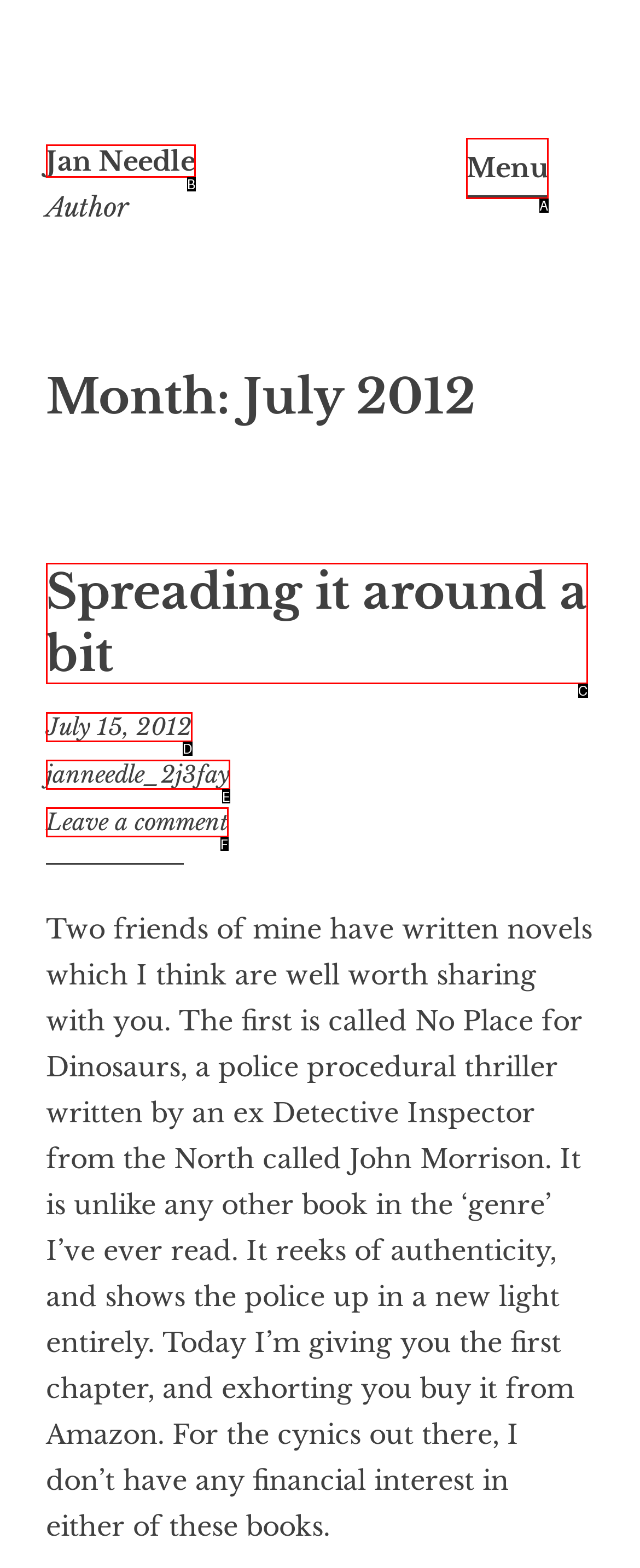Which option corresponds to the following element description: Jan Needle?
Please provide the letter of the correct choice.

B